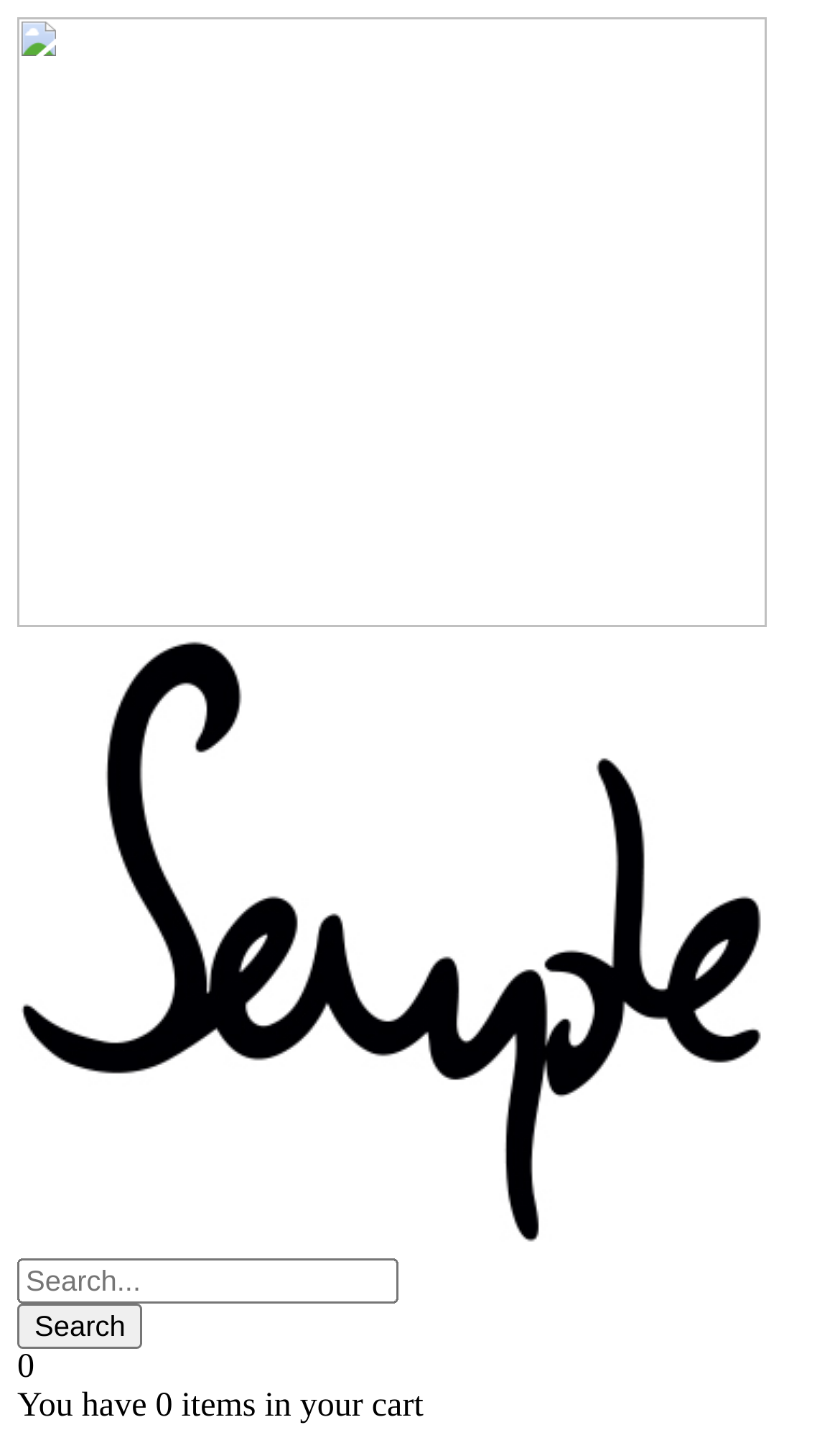What is the main heading displayed on the webpage? Please provide the text.

A Fashion Shorts-cut